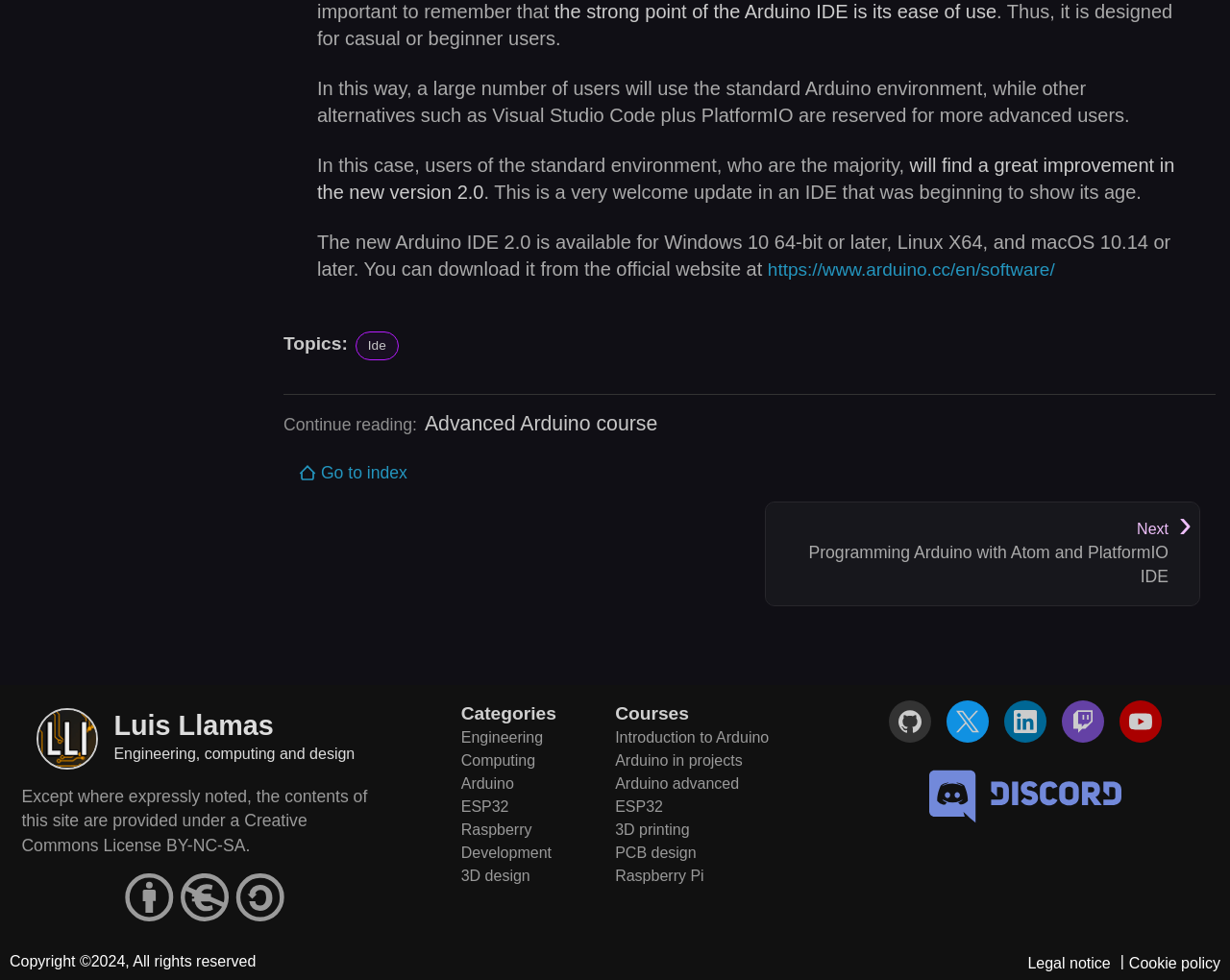What is the copyright year mentioned on the webpage?
Refer to the image and offer an in-depth and detailed answer to the question.

The webpage displays a copyright notice at the bottom, which mentions the year 2024, indicating that the content is copyrighted up to that year.